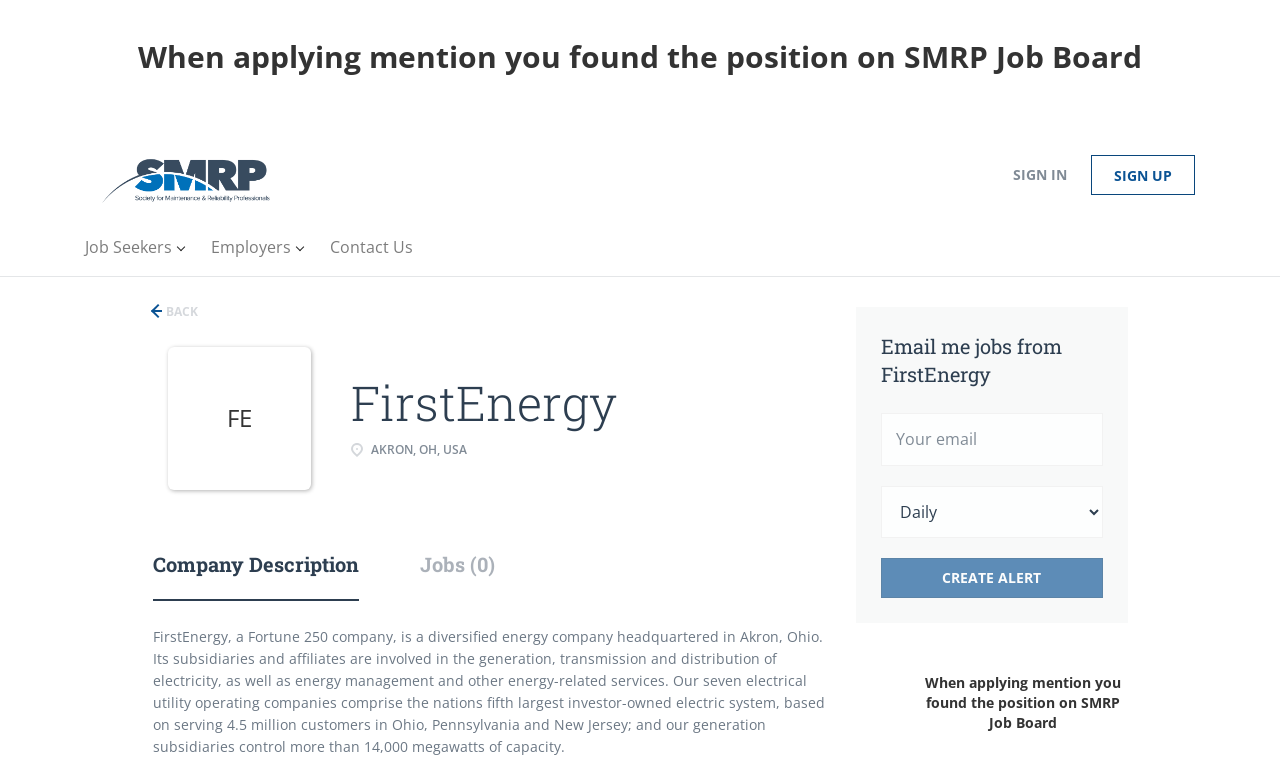Please determine the bounding box coordinates of the clickable area required to carry out the following instruction: "Click the Contact Us link". The coordinates must be four float numbers between 0 and 1, represented as [left, top, right, bottom].

[0.25, 0.296, 0.33, 0.36]